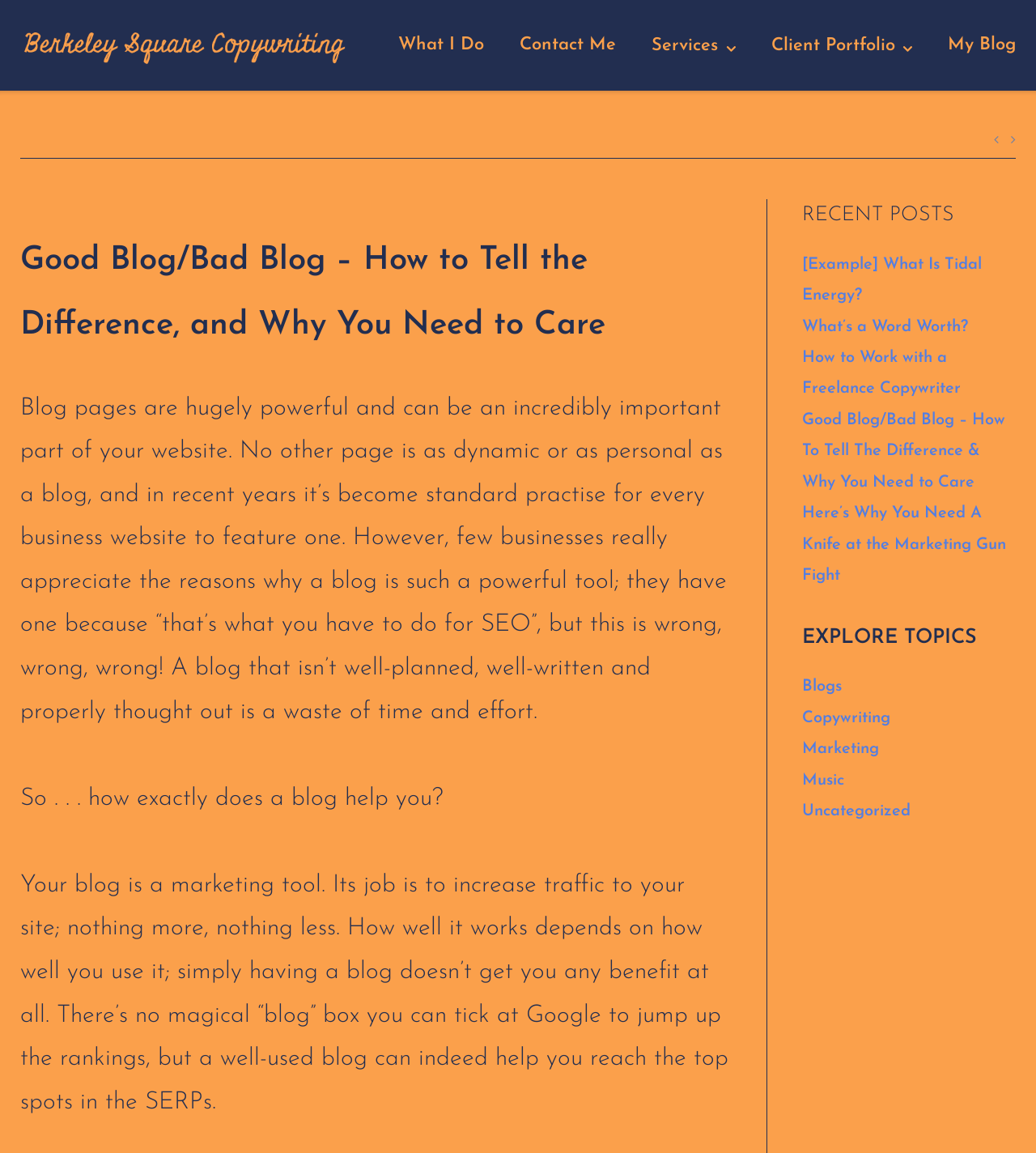Please use the details from the image to answer the following question comprehensively:
What is the logo of this website?

I found the logo by looking at the top-left corner of the webpage, where I saw a link with the text 'Berkeley Square Copywriting Logo' and an image with the same description. This suggests that the logo is an image with the text 'Berkeley Square Copywriting Logo'.